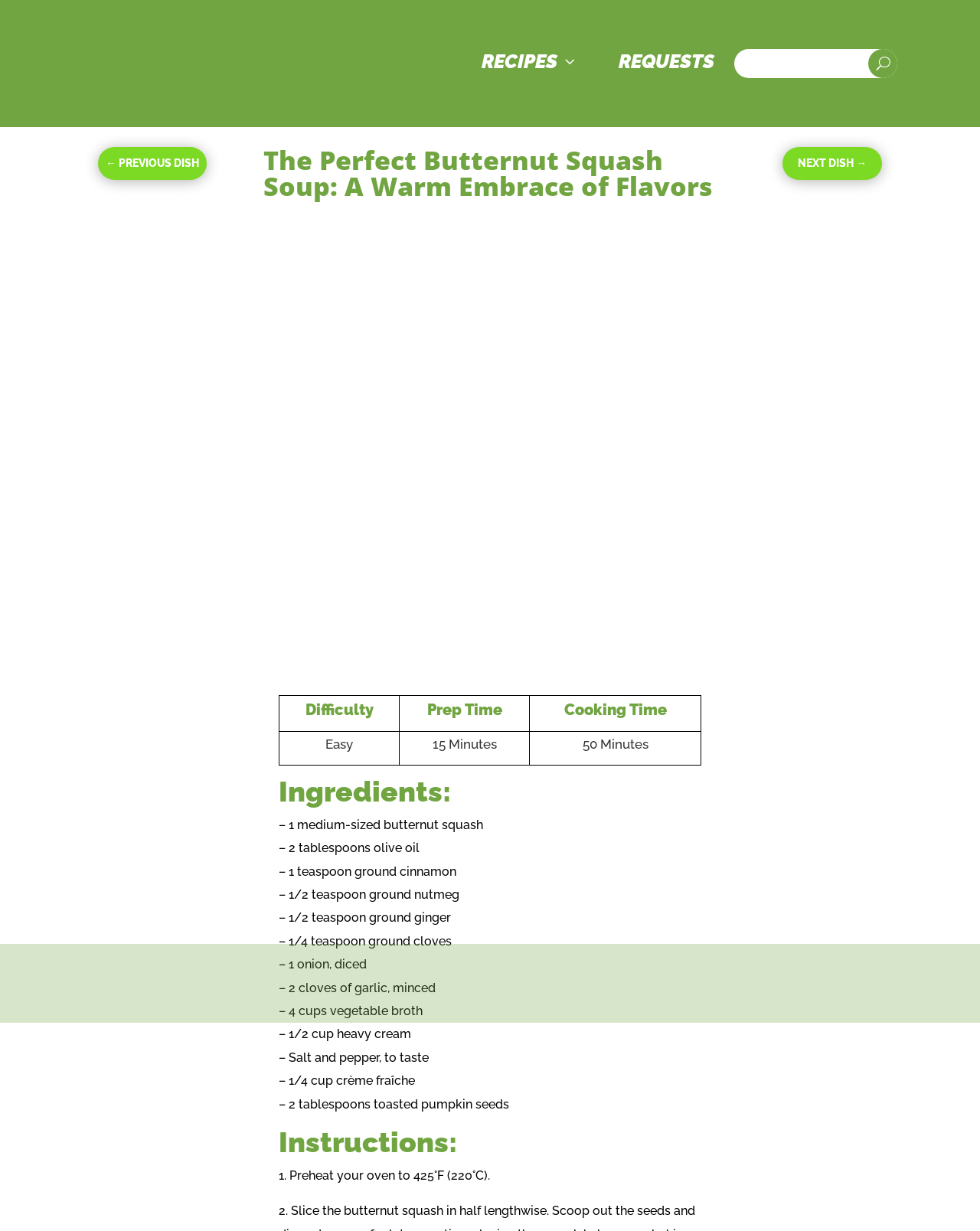Determine the main heading of the webpage and generate its text.

The Perfect Butternut Squash Soup: A Warm Embrace of Flavors